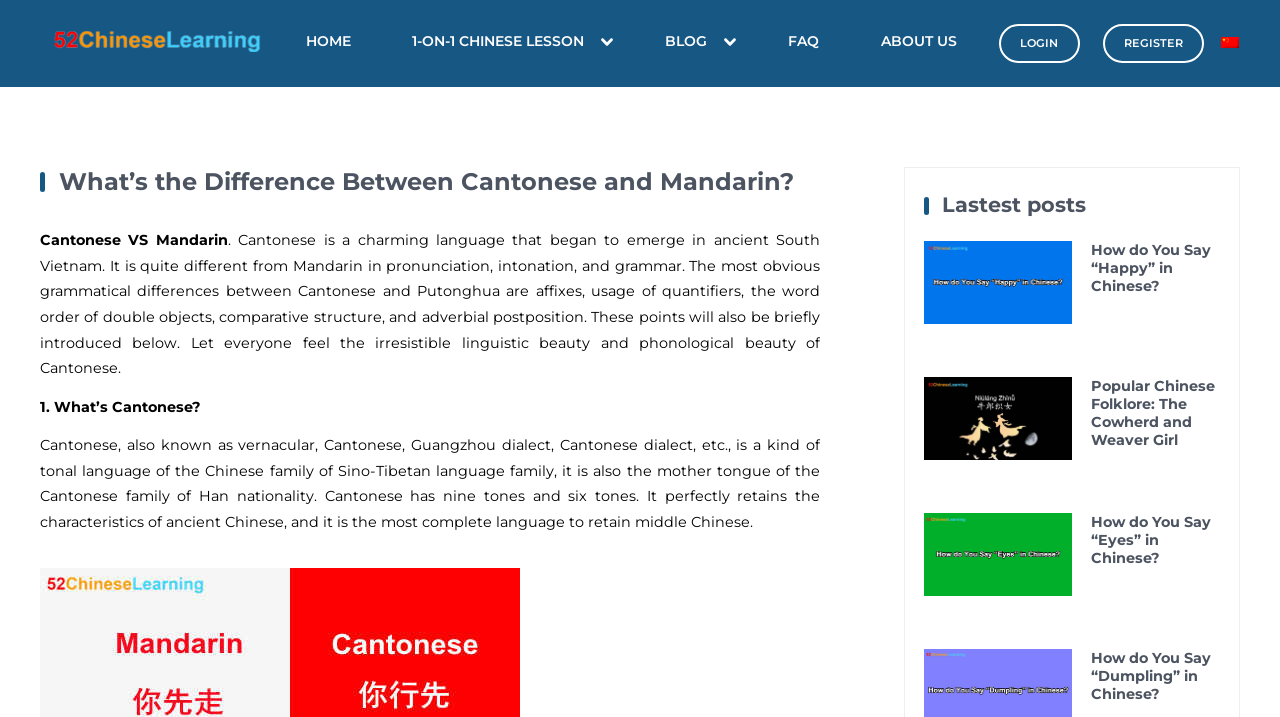Specify the bounding box coordinates of the element's area that should be clicked to execute the given instruction: "Read the blog post about the difference between Cantonese and Mandarin". The coordinates should be four float numbers between 0 and 1, i.e., [left, top, right, bottom].

[0.031, 0.233, 0.641, 0.274]